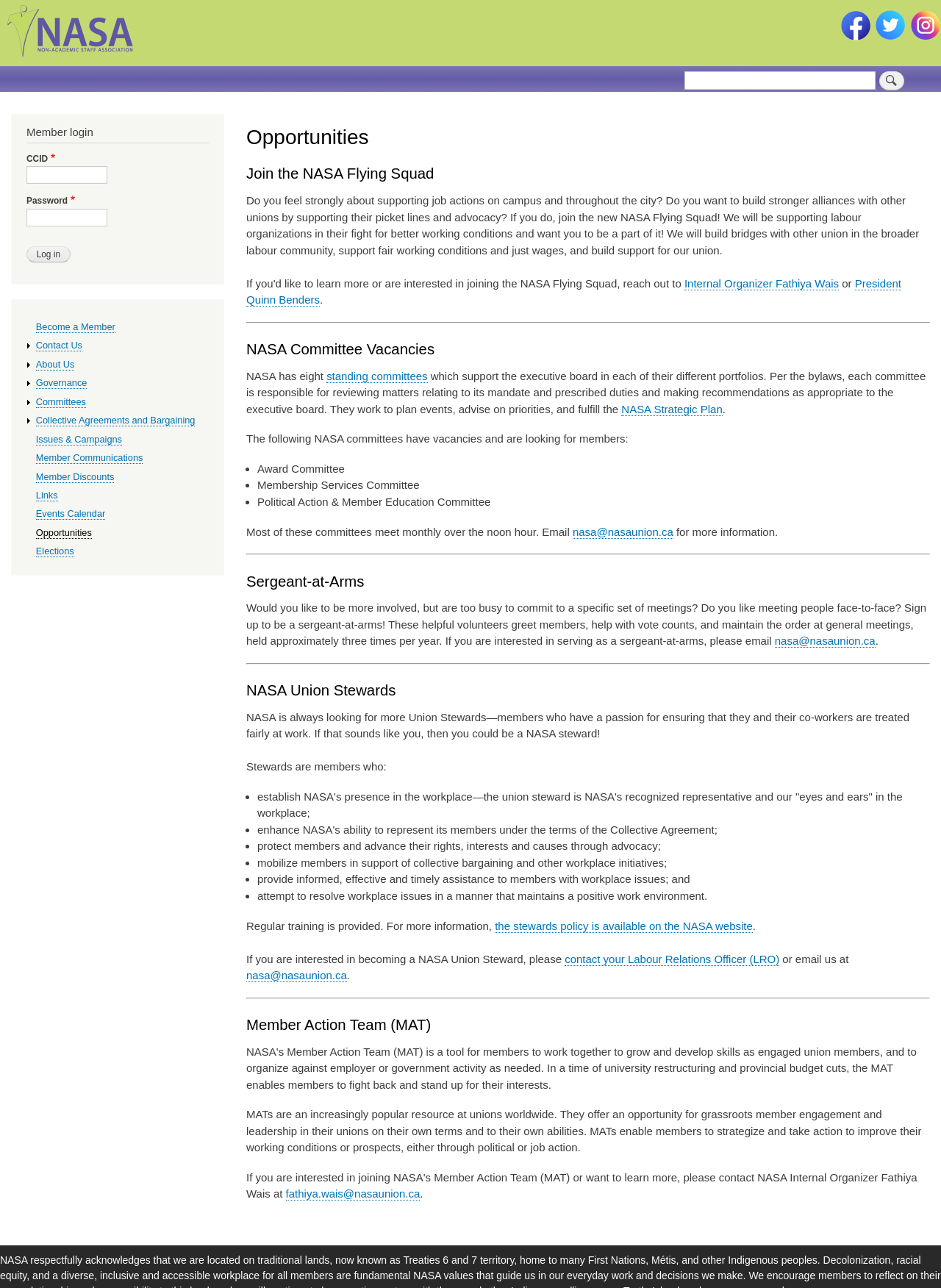Specify the bounding box coordinates of the element's region that should be clicked to achieve the following instruction: "Log in". The bounding box coordinates consist of four float numbers between 0 and 1, in the format [left, top, right, bottom].

[0.028, 0.191, 0.075, 0.204]